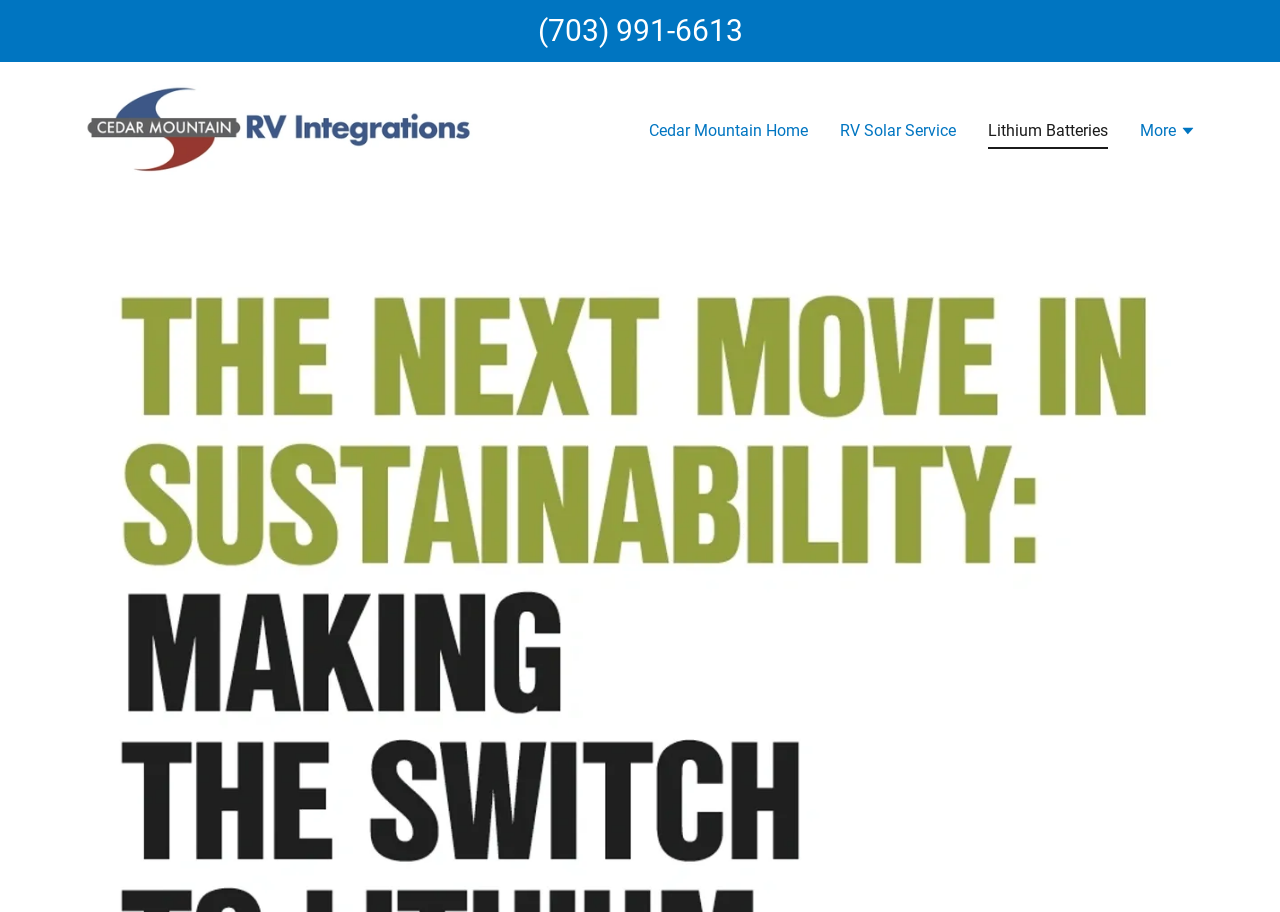Detail the various sections and features present on the webpage.

The webpage appears to be related to Cedar Mountain RV Improvements, with a focus on Lithium Batteries. At the top of the page, there is a main section that spans the entire width. Within this section, there are several links and an image. On the left side, there is a link to "(703) 991-6613", which is likely a phone number. Next to it, there is a link to "Cedar Mountain RV Improvements" accompanied by an image with the same name. 

Moving to the right, there are three more links: "Cedar Mountain Home", "RV Solar Service", and "Lithium Batteries". These links are positioned in a horizontal row, with "Cedar Mountain Home" on the left and "Lithium Batteries" on the right. 

At the far right, there is a button labeled "More" with a dropdown menu, indicated by a small image. The button is not currently expanded. 

The webpage's title, "WE COME TO YOU ... Home. Campground. Storage. Dealership", suggests that the company offers services or products related to these areas, but the exact nature of these services is not immediately clear from the webpage's layout.